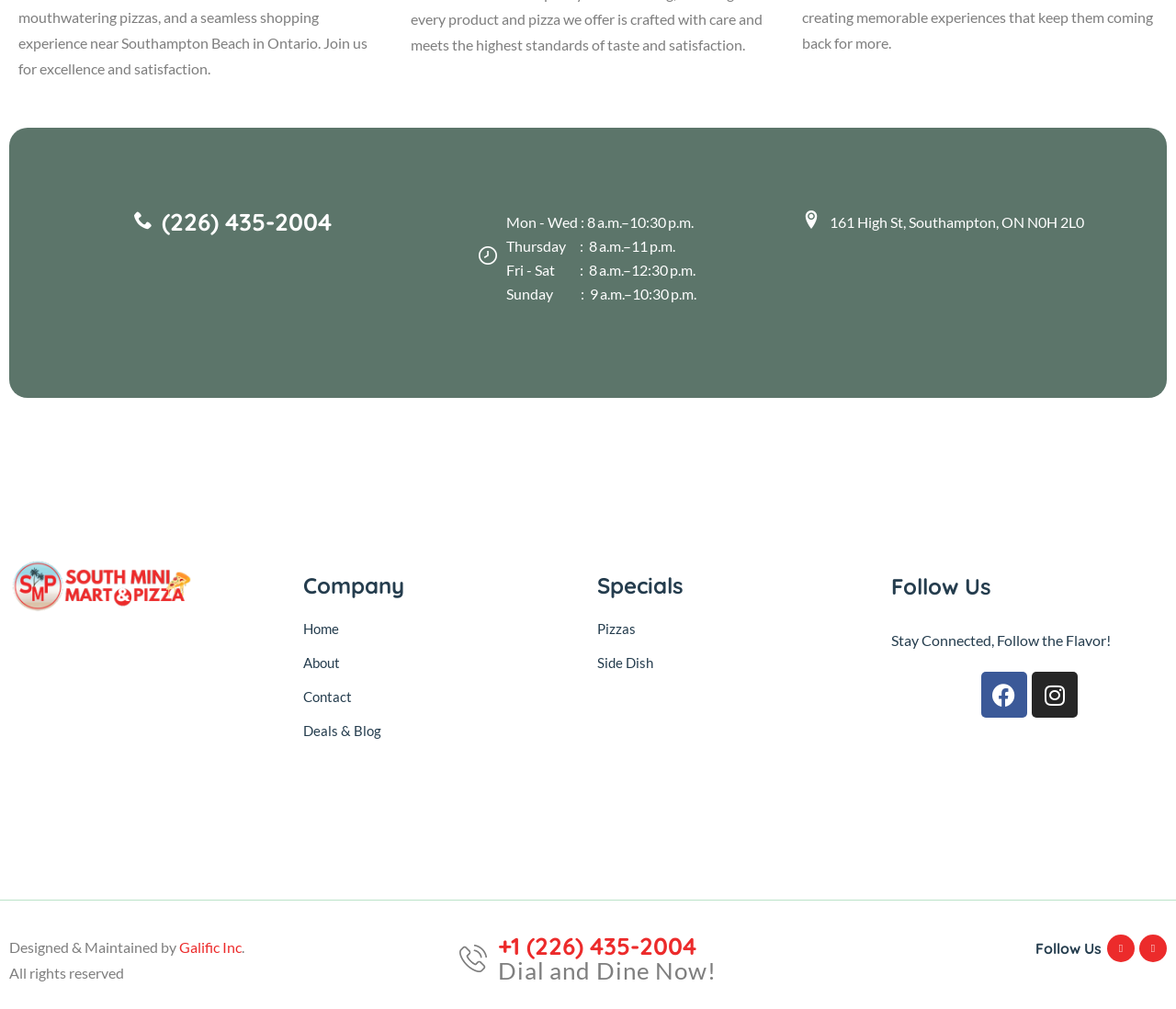What are the hours of operation on Thursday?
Look at the image and provide a detailed response to the question.

The hours of operation are listed in the middle section of the webpage. Thursday's hours are specifically mentioned as 8 a.m.–11 p.m.